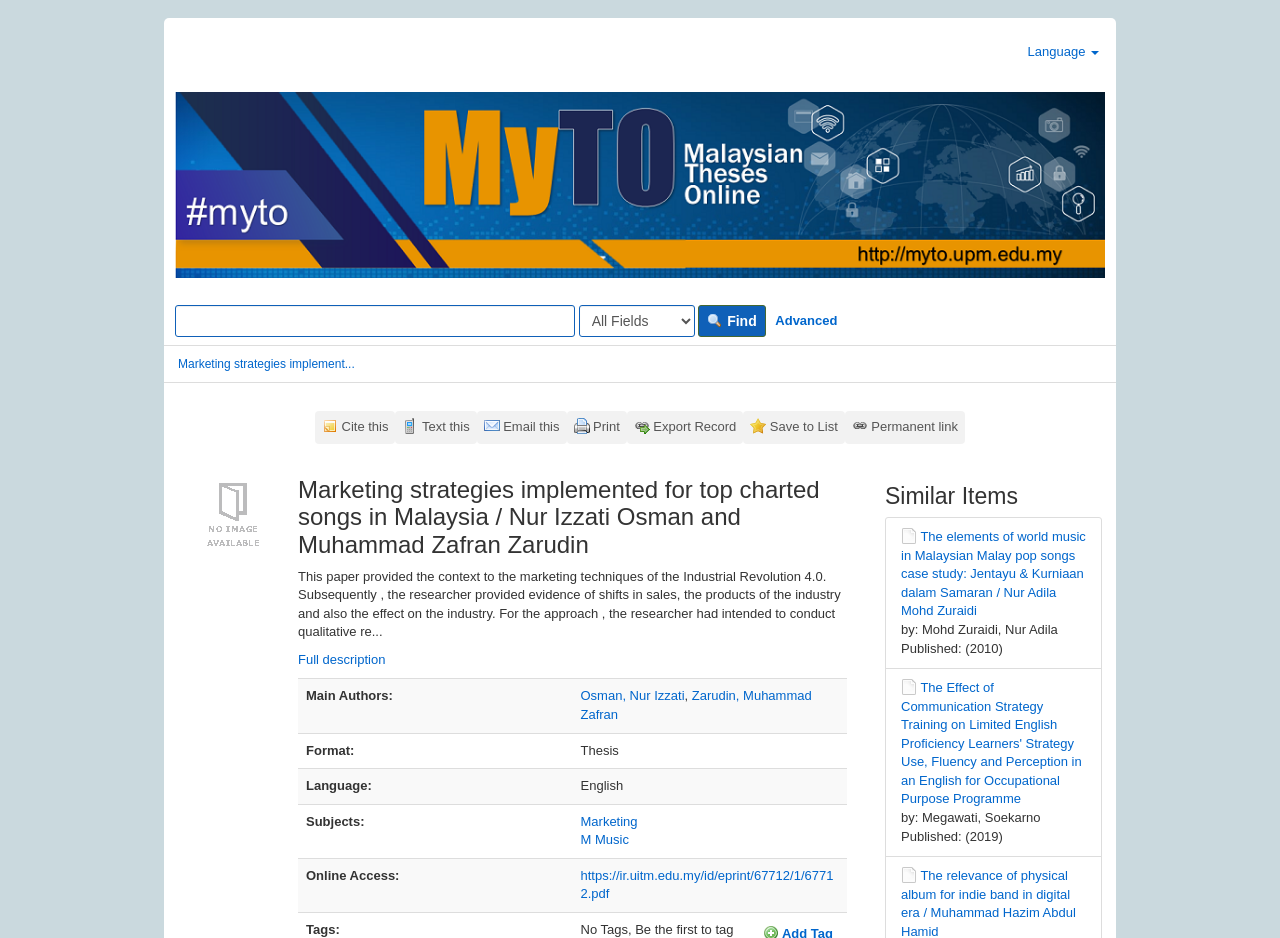Please provide the bounding box coordinates for the element that needs to be clicked to perform the following instruction: "Click on the 'Find' button". The coordinates should be given as four float numbers between 0 and 1, i.e., [left, top, right, bottom].

[0.546, 0.325, 0.598, 0.359]